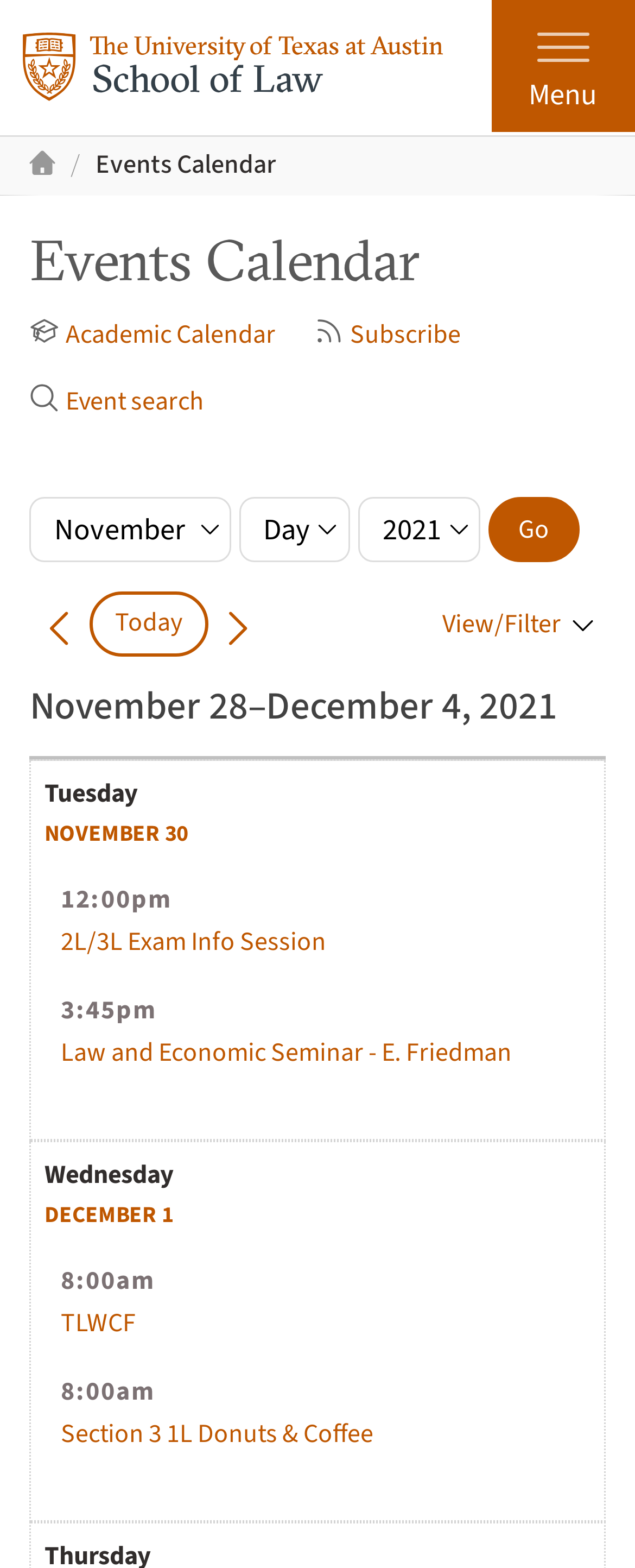What is the current date range being viewed?
Kindly give a detailed and elaborate answer to the question.

I found the answer by looking at the heading element with the text 'Now viewing: November 28–December 4, 2021' which is located in the middle of the webpage.